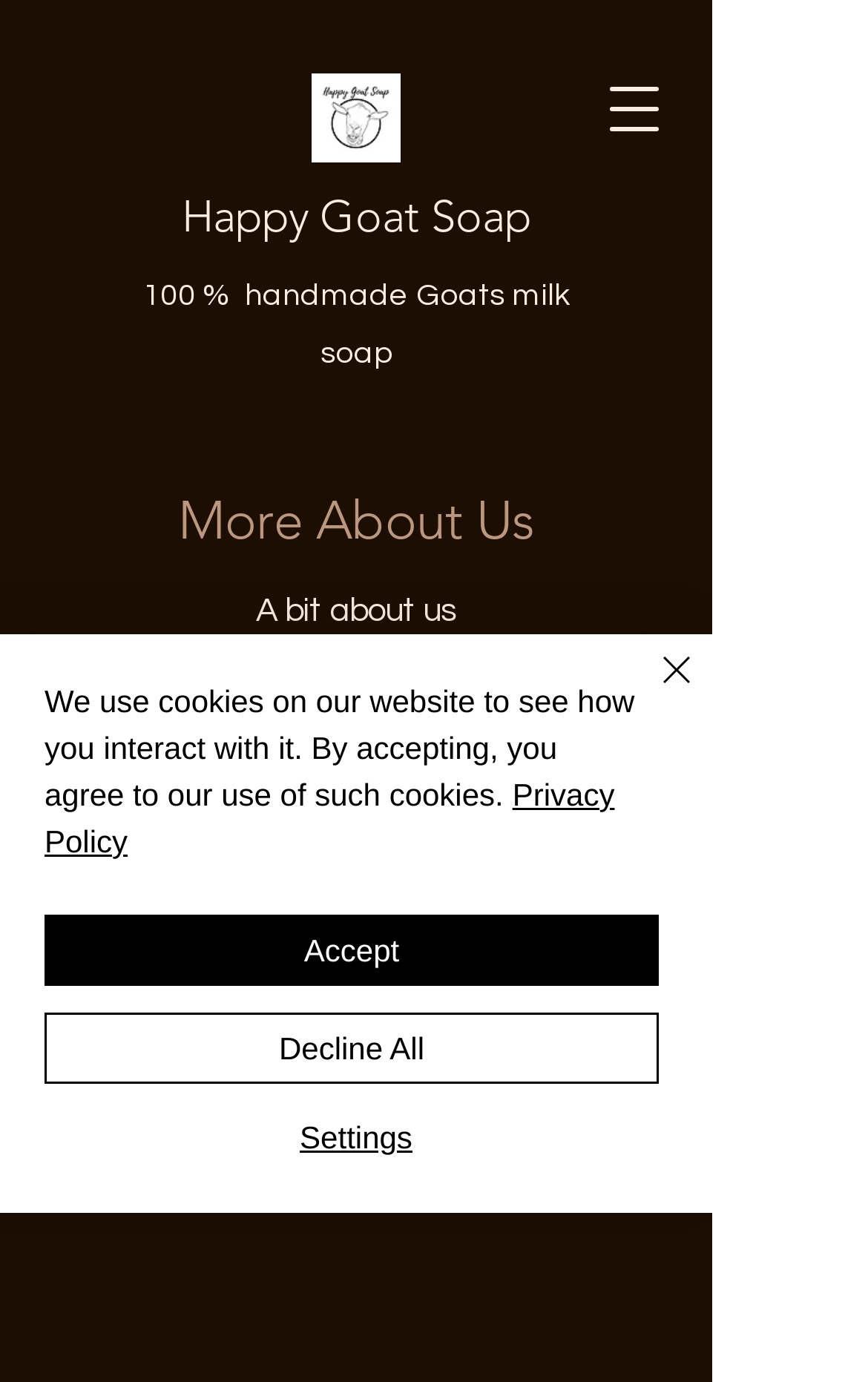Determine the bounding box coordinates (top-left x, top-left y, bottom-right x, bottom-right y) of the UI element described in the following text: Read Entire Article

None